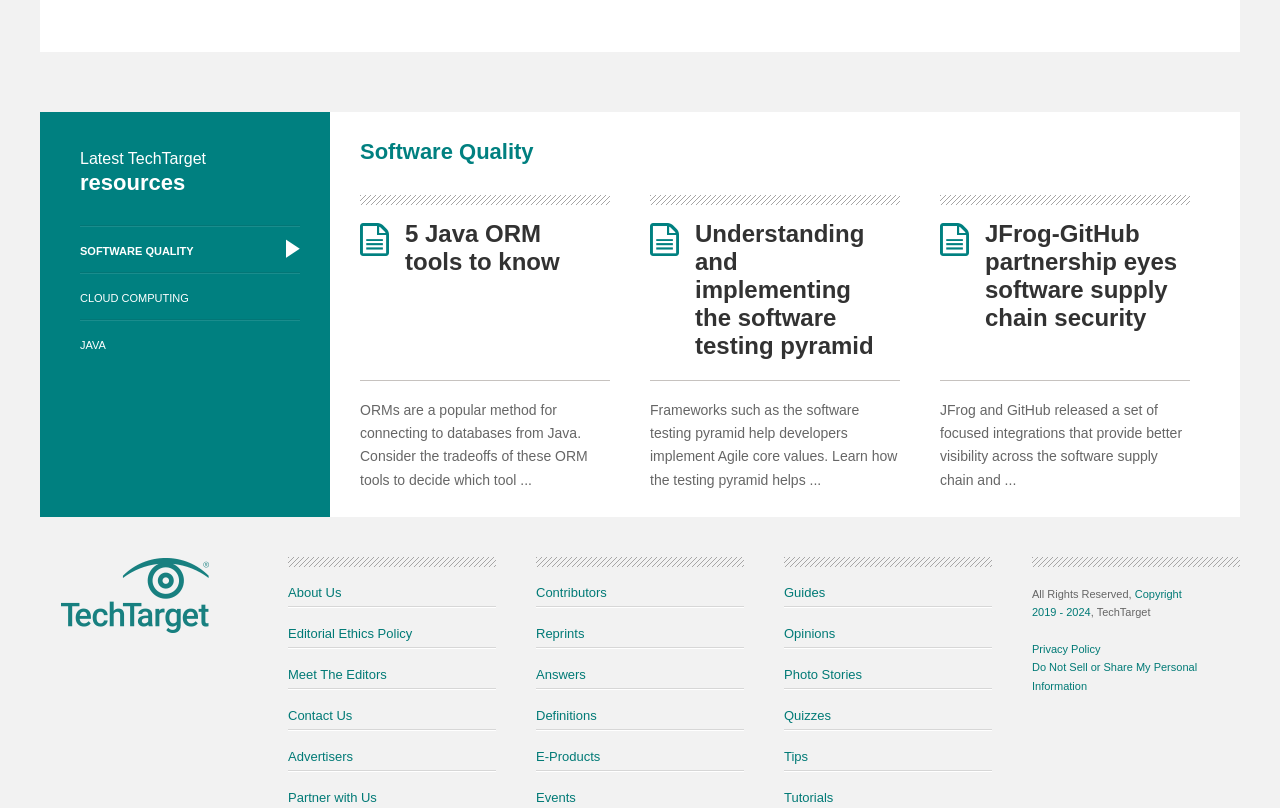Please provide a detailed answer to the question below based on the screenshot: 
What is the copyright year range?

The link element with the text 'Copyright 2019 - 2024' indicates that the copyright year range is from 2019 to 2024.